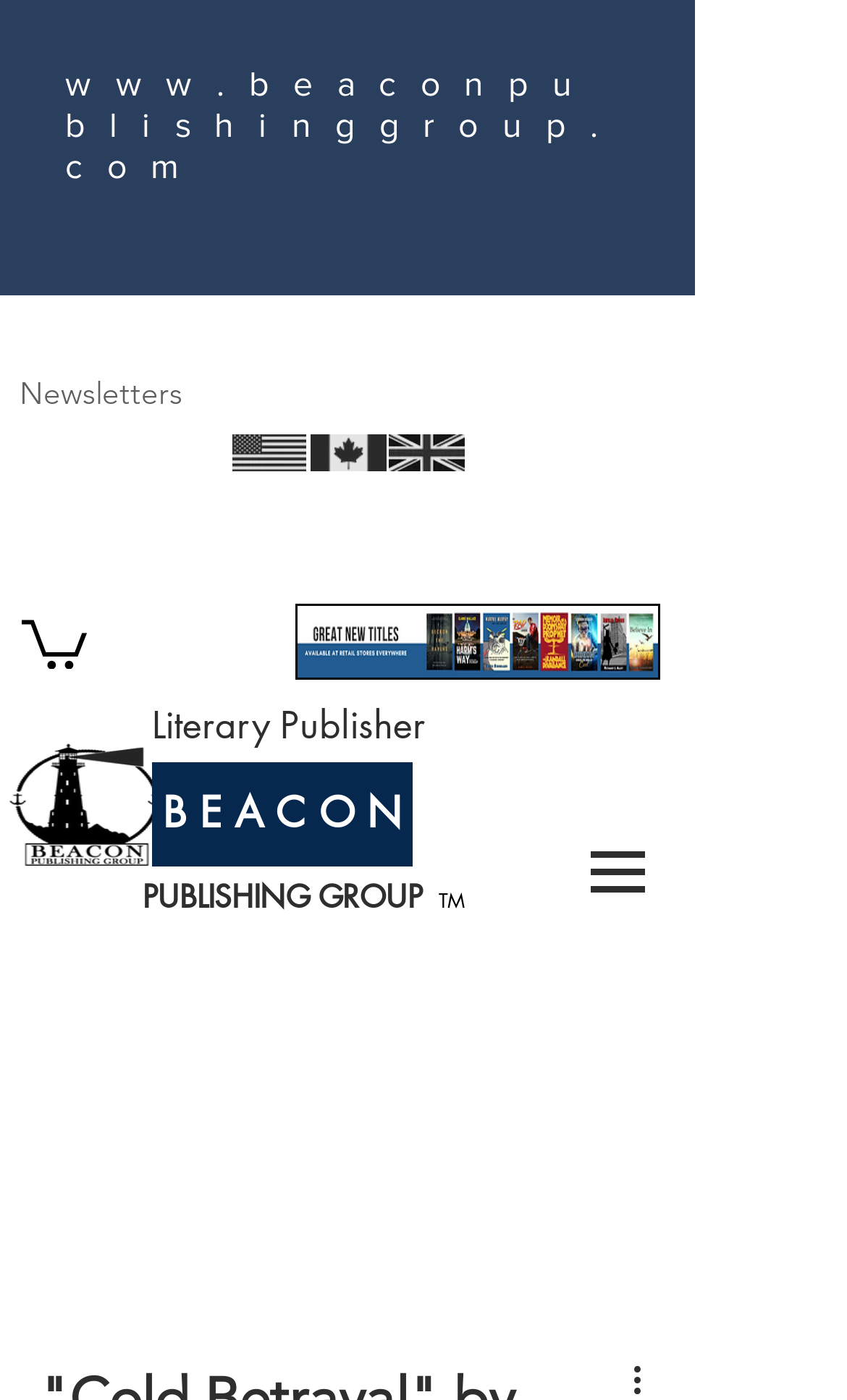Find and generate the main title of the webpage.

"Cold Betrayal" by Author A.J. McCarthy Now Available in Audiobook Format Worldwide